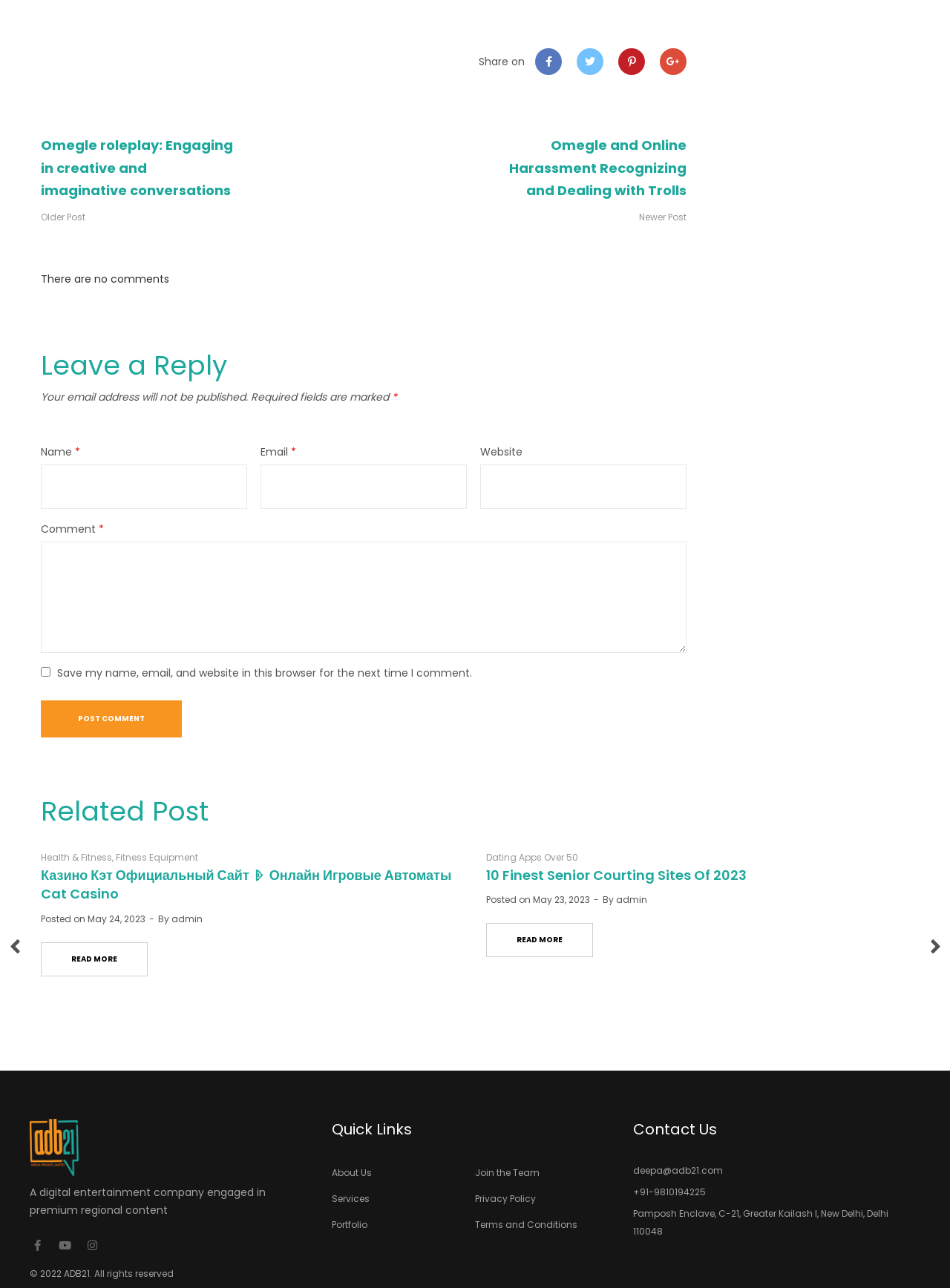How many textboxes are in the comment section?
Use the screenshot to answer the question with a single word or phrase.

4